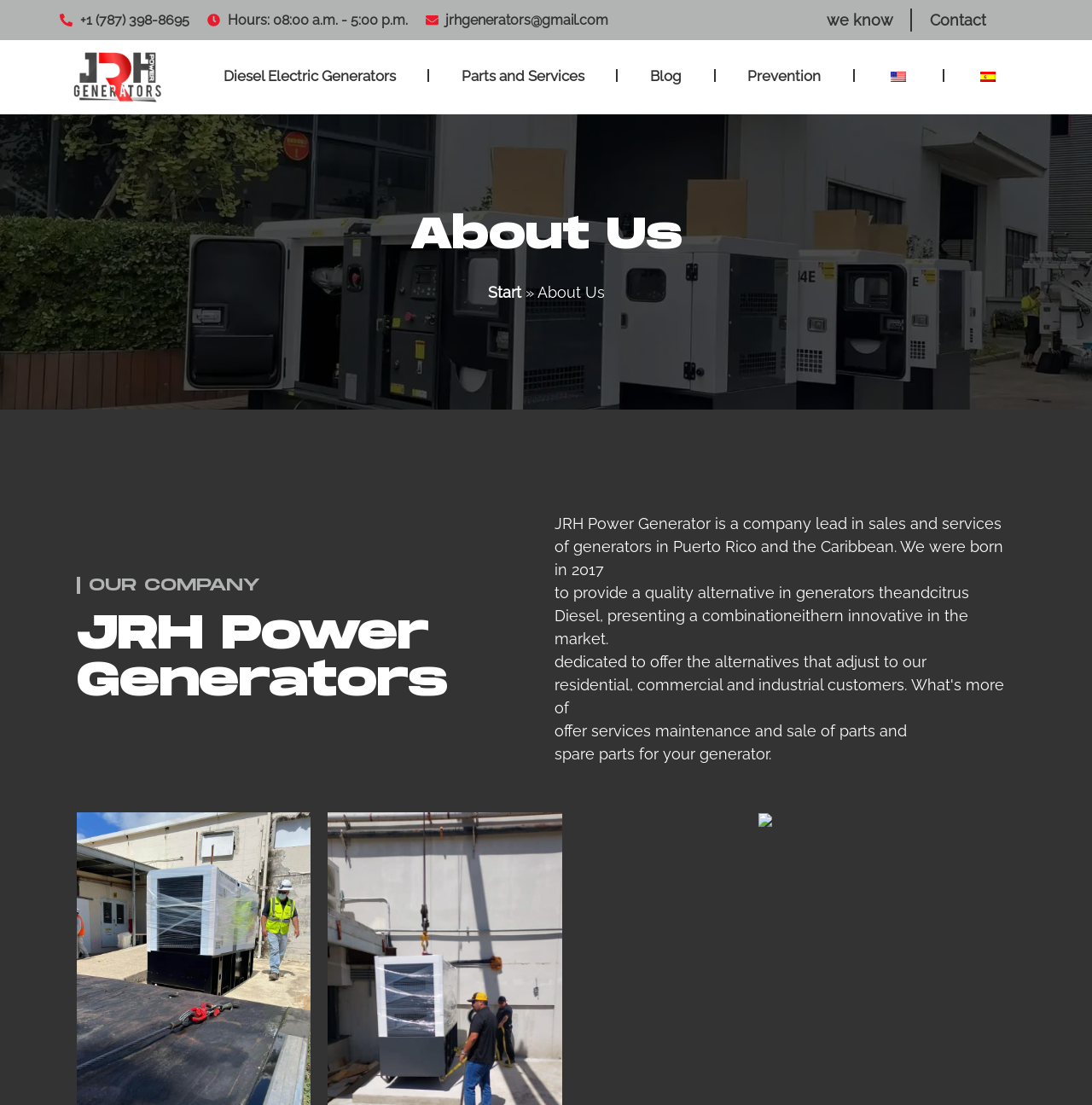Determine the coordinates of the bounding box that should be clicked to complete the instruction: "Read the company history". The coordinates should be represented by four float numbers between 0 and 1: [left, top, right, bottom].

[0.508, 0.463, 0.93, 0.693]